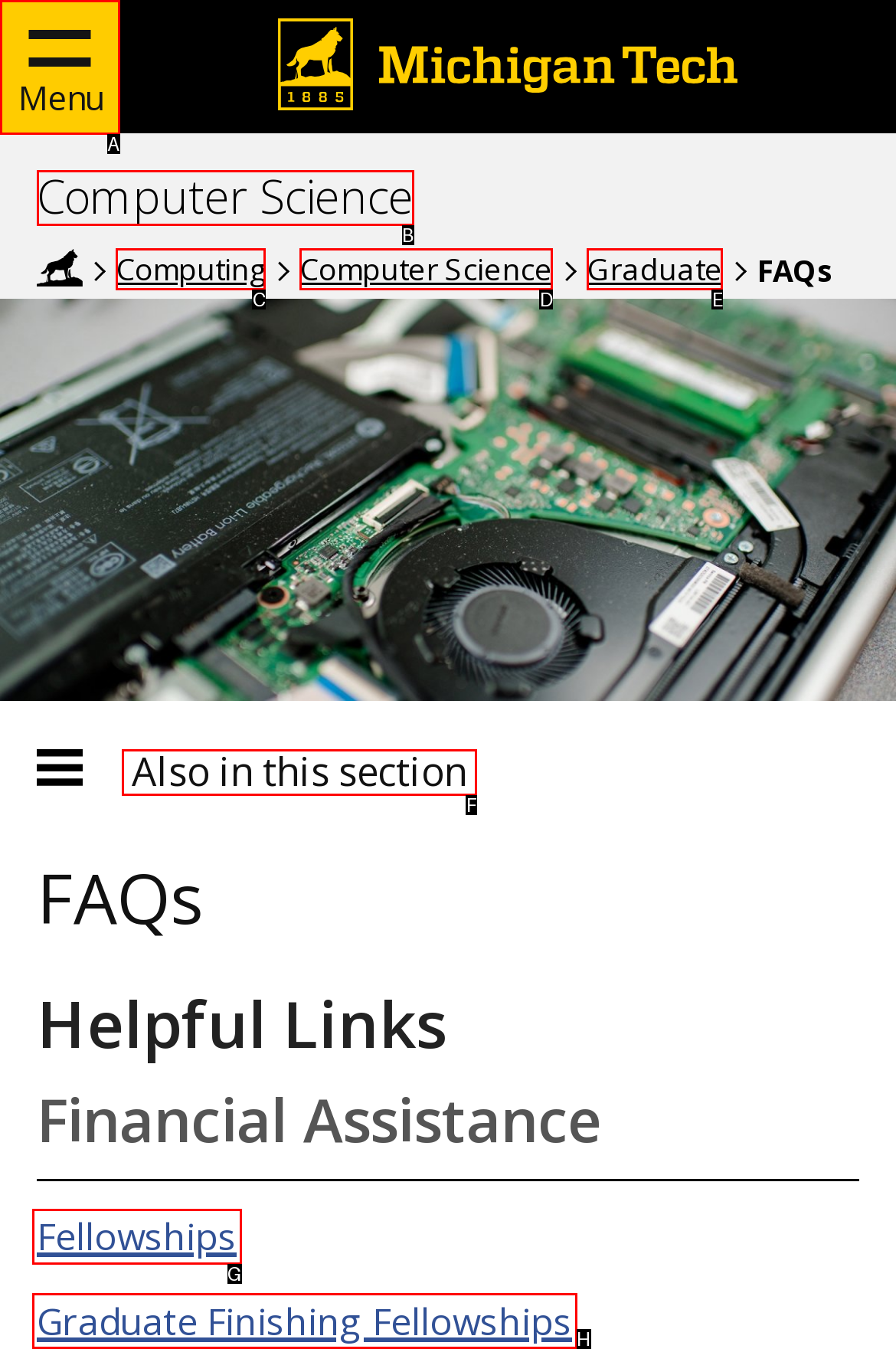Examine the description: Also in this section and indicate the best matching option by providing its letter directly from the choices.

F